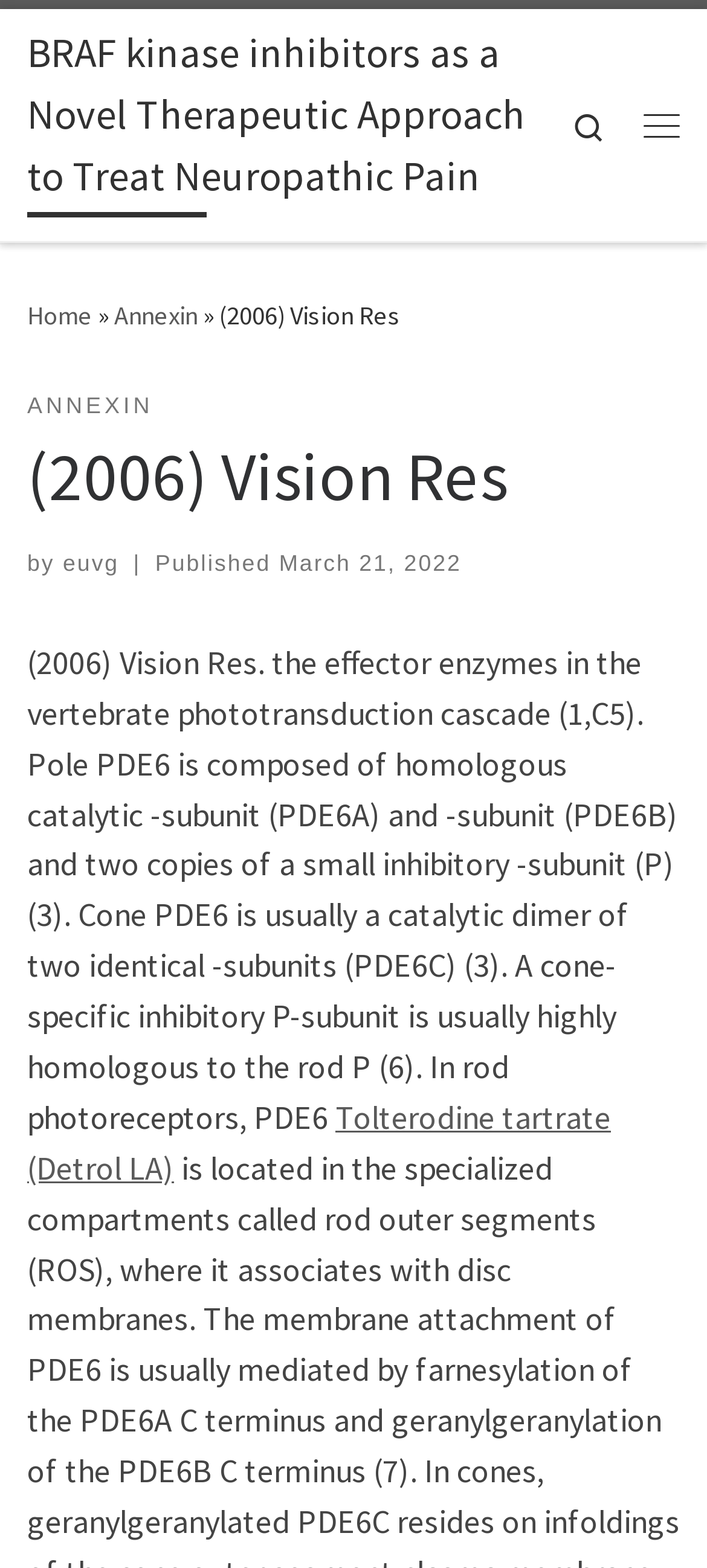Find the bounding box coordinates for the UI element that matches this description: "Tolterodine tartrate (Detrol LA)".

[0.038, 0.699, 0.864, 0.758]